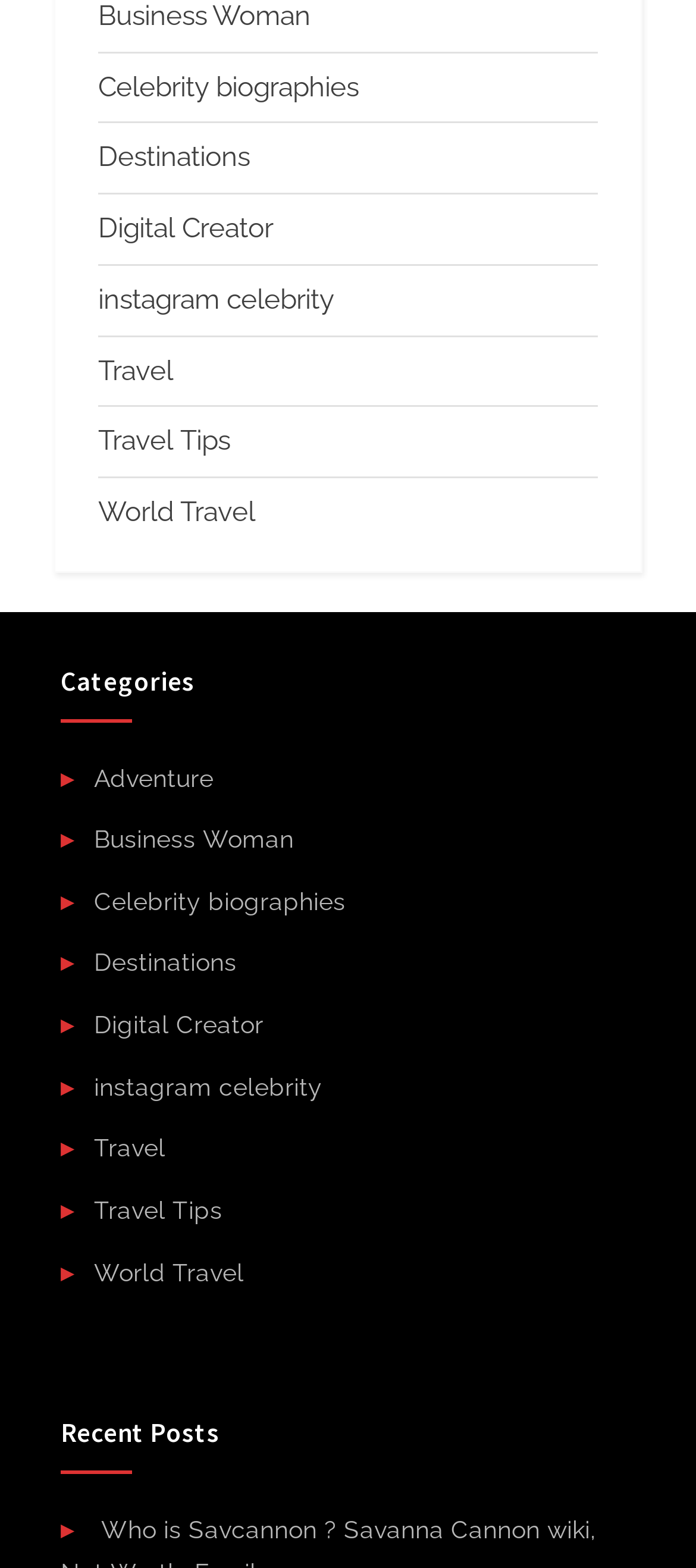By analyzing the image, answer the following question with a detailed response: What are the categories listed on the webpage?

By examining the navigation section labeled 'Categories', I found a list of links that represent different categories. These categories include 'Adventure', 'Business Woman', 'Celebrity biographies', and more.